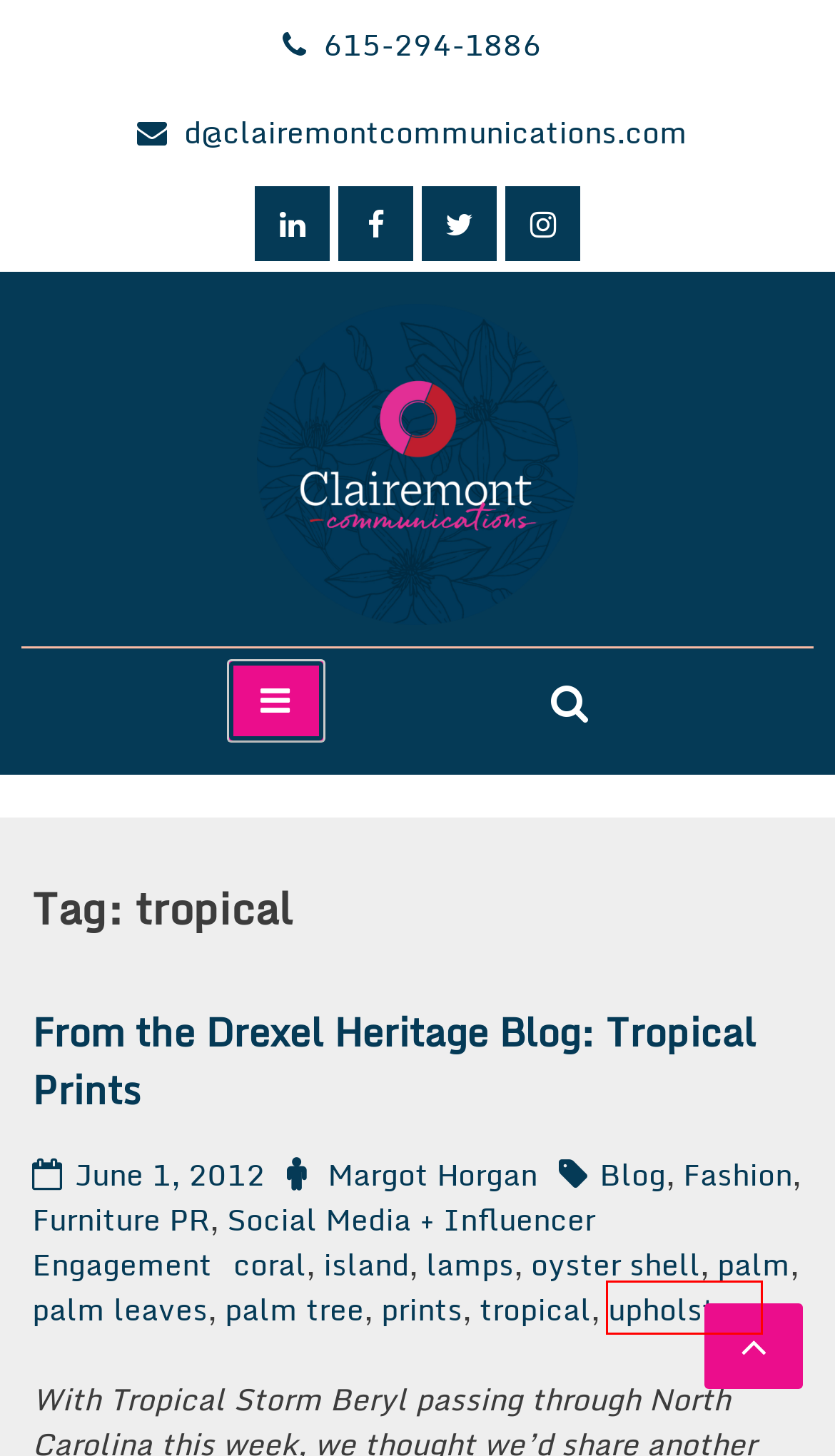With the provided screenshot showing a webpage and a red bounding box, determine which webpage description best fits the new page that appears after clicking the element inside the red box. Here are the options:
A. Social Media + Influencer Engagement Archives - Clairemont Communications
B. Clairemont Communications -
C. Blog Archives - Clairemont Communications
D. island Archives - Clairemont Communications
E. Furniture PR Archives - Clairemont Communications
F. upholstery Archives - Clairemont Communications
G. palm Archives - Clairemont Communications
H. palm tree Archives - Clairemont Communications

F